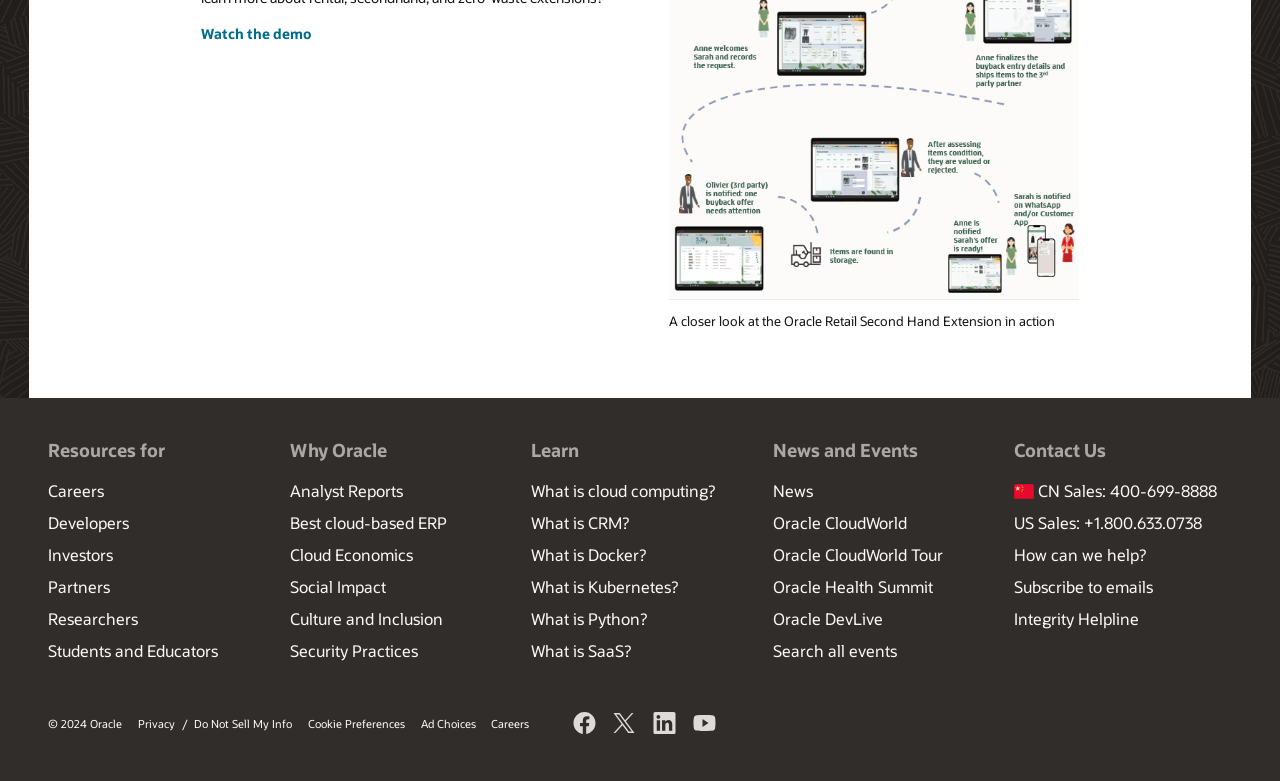What is the last link in the 'News and Events' section?
Based on the image, answer the question with a single word or brief phrase.

Search all events